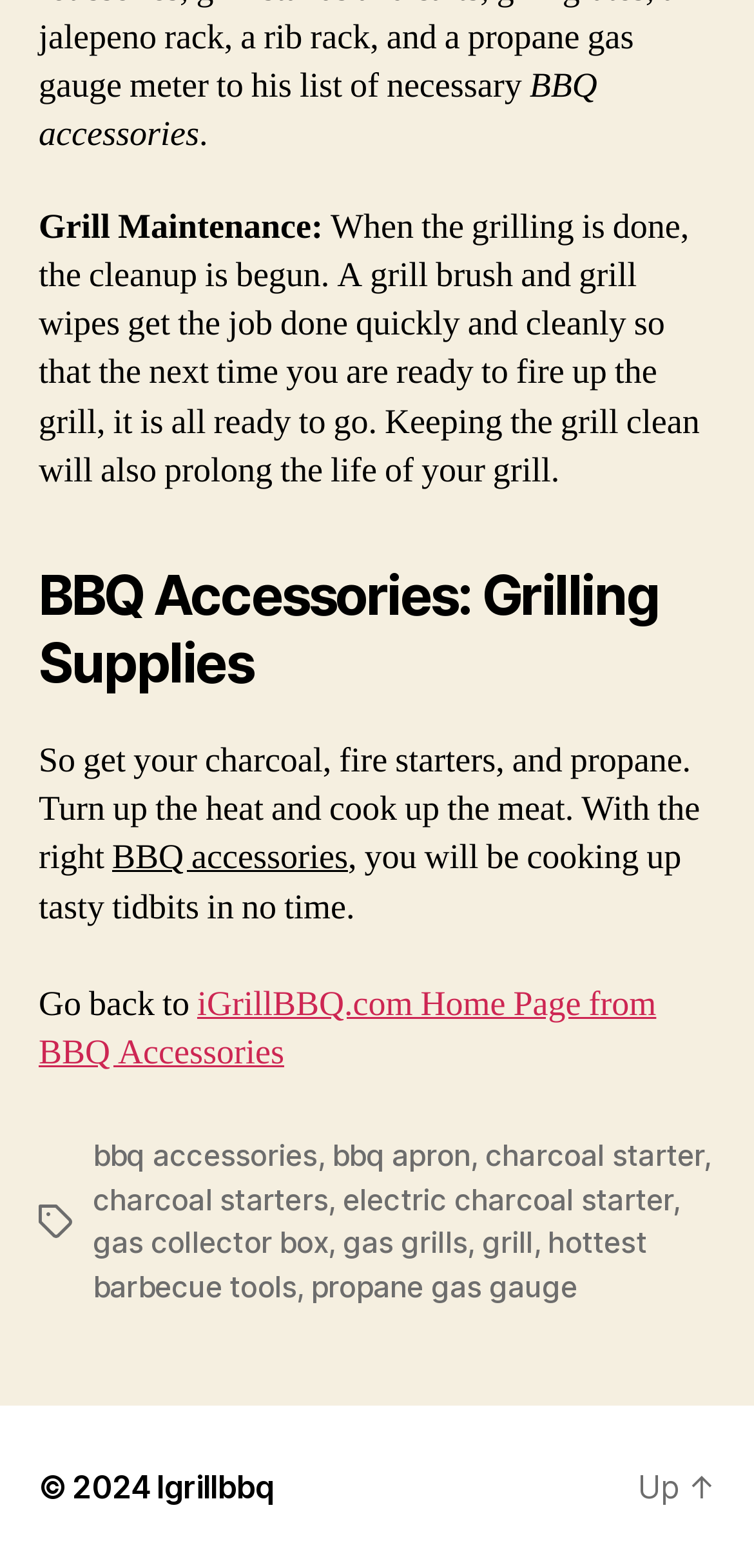What is the purpose of a grill brush and grill wipes?
Your answer should be a single word or phrase derived from the screenshot.

Cleanup